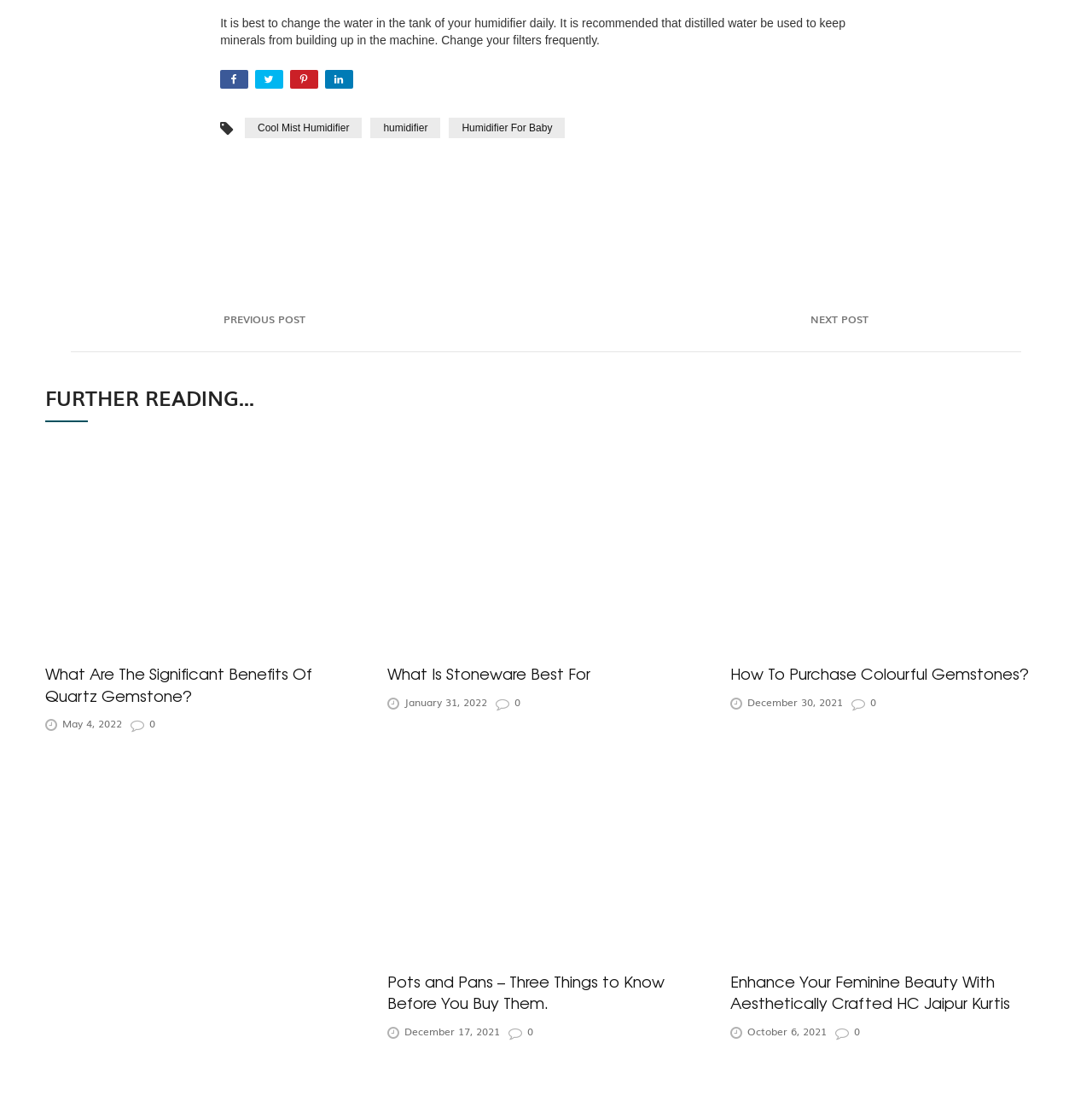Find the bounding box coordinates for the element that must be clicked to complete the instruction: "Go to NEXT POST". The coordinates should be four float numbers between 0 and 1, indicated as [left, top, right, bottom].

[0.742, 0.282, 0.798, 0.295]